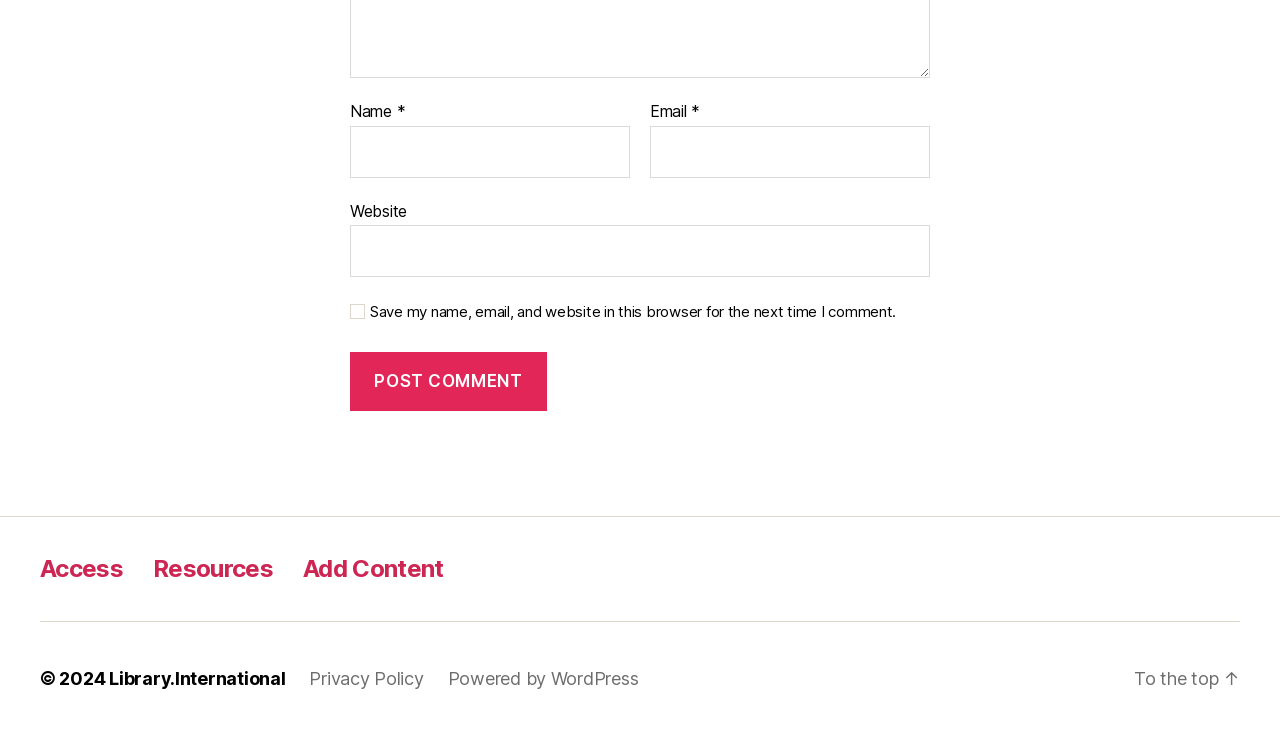Bounding box coordinates are to be given in the format (top-left x, top-left y, bottom-right x, bottom-right y). All values must be floating point numbers between 0 and 1. Provide the bounding box coordinate for the UI element described as: Powered by WordPress

[0.35, 0.908, 0.499, 0.937]